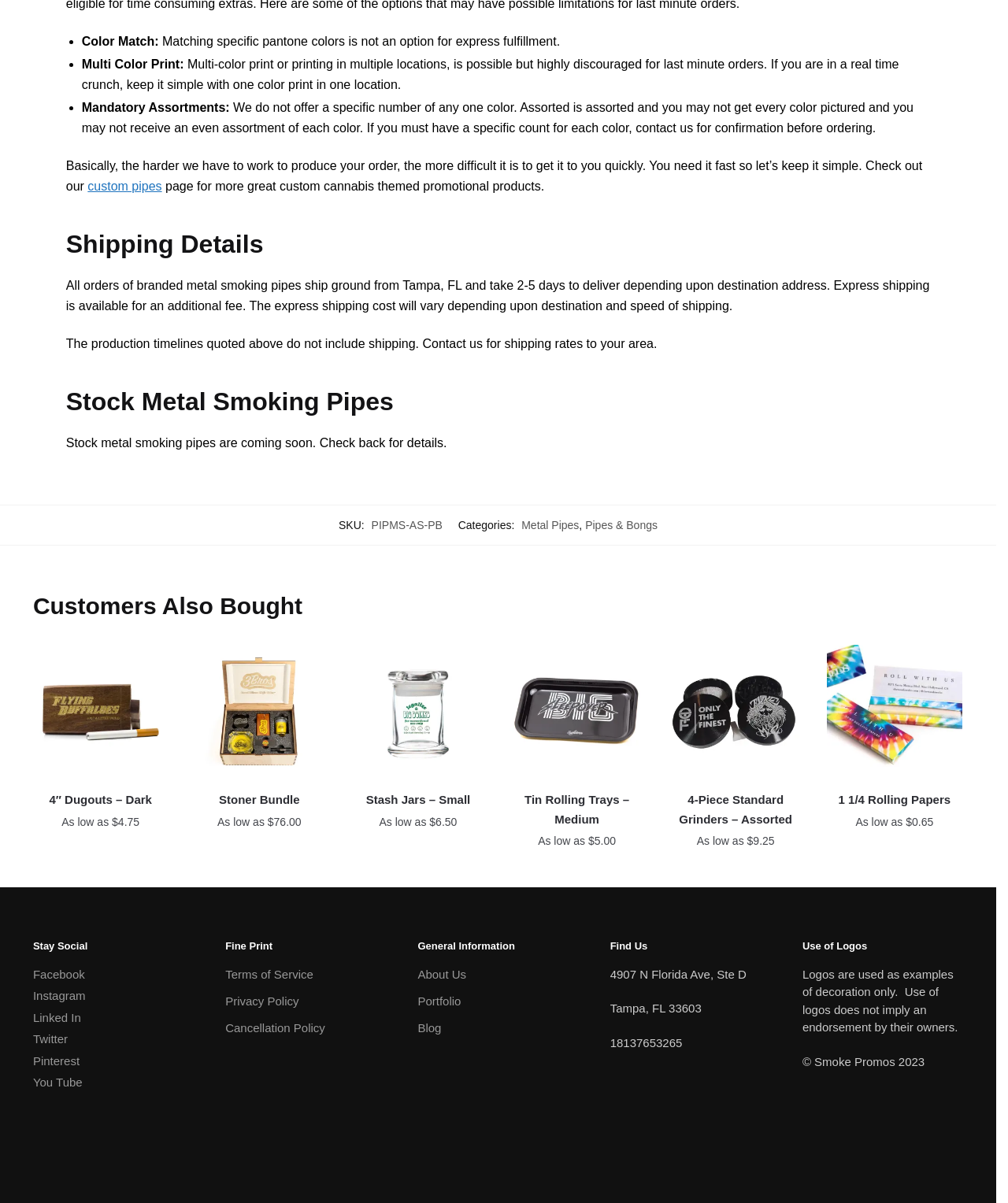Pinpoint the bounding box coordinates for the area that should be clicked to perform the following instruction: "Read the 'Fine Print'".

[0.224, 0.778, 0.27, 0.788]